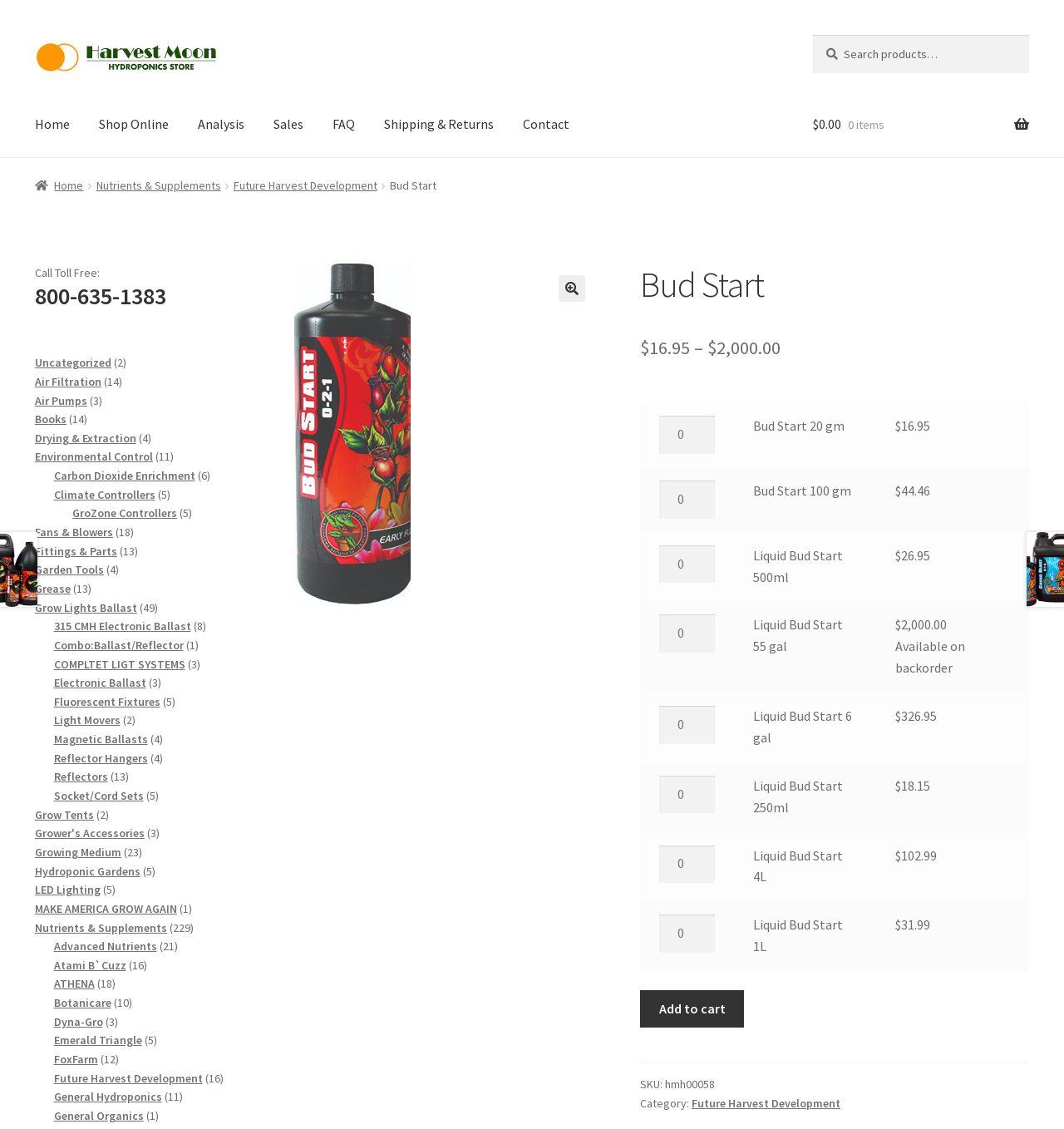Please find the bounding box coordinates of the element that you should click to achieve the following instruction: "Search for products". The coordinates should be presented as four float numbers between 0 and 1: [left, top, right, bottom].

[0.764, 0.031, 0.967, 0.065]